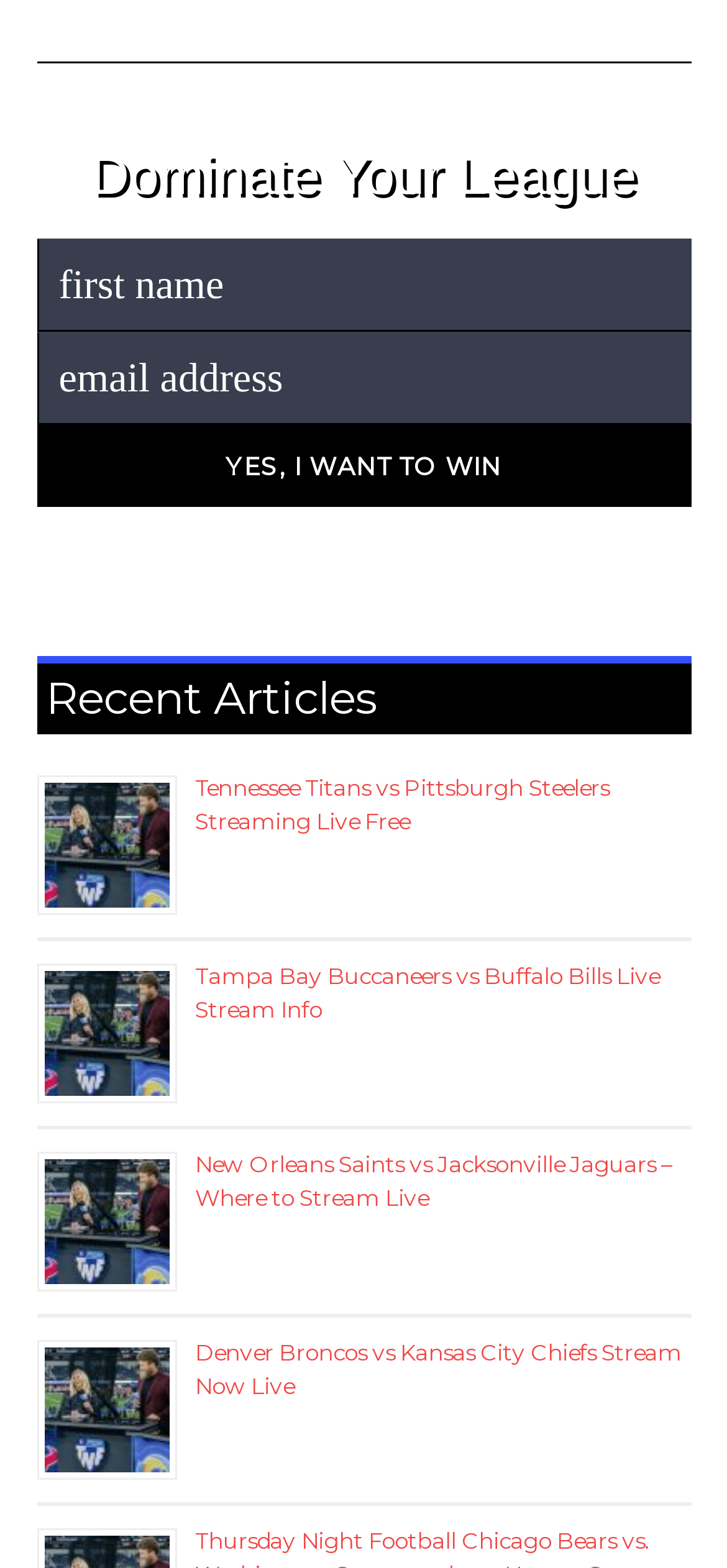Please examine the image and provide a detailed answer to the question: How many articles are listed on this page?

I counted the number of headings with links below the 'Recent Articles' section, and there are four articles listed: 'Tennessee Titans vs Pittsburgh Steelers Streaming Live Free', 'Tampa Bay Buccaneers vs Buffalo Bills Live Stream Info', 'New Orleans Saints vs Jacksonville Jaguars – Where to Stream Live', and 'Denver Broncos vs Kansas City Chiefs Stream Now Live'.